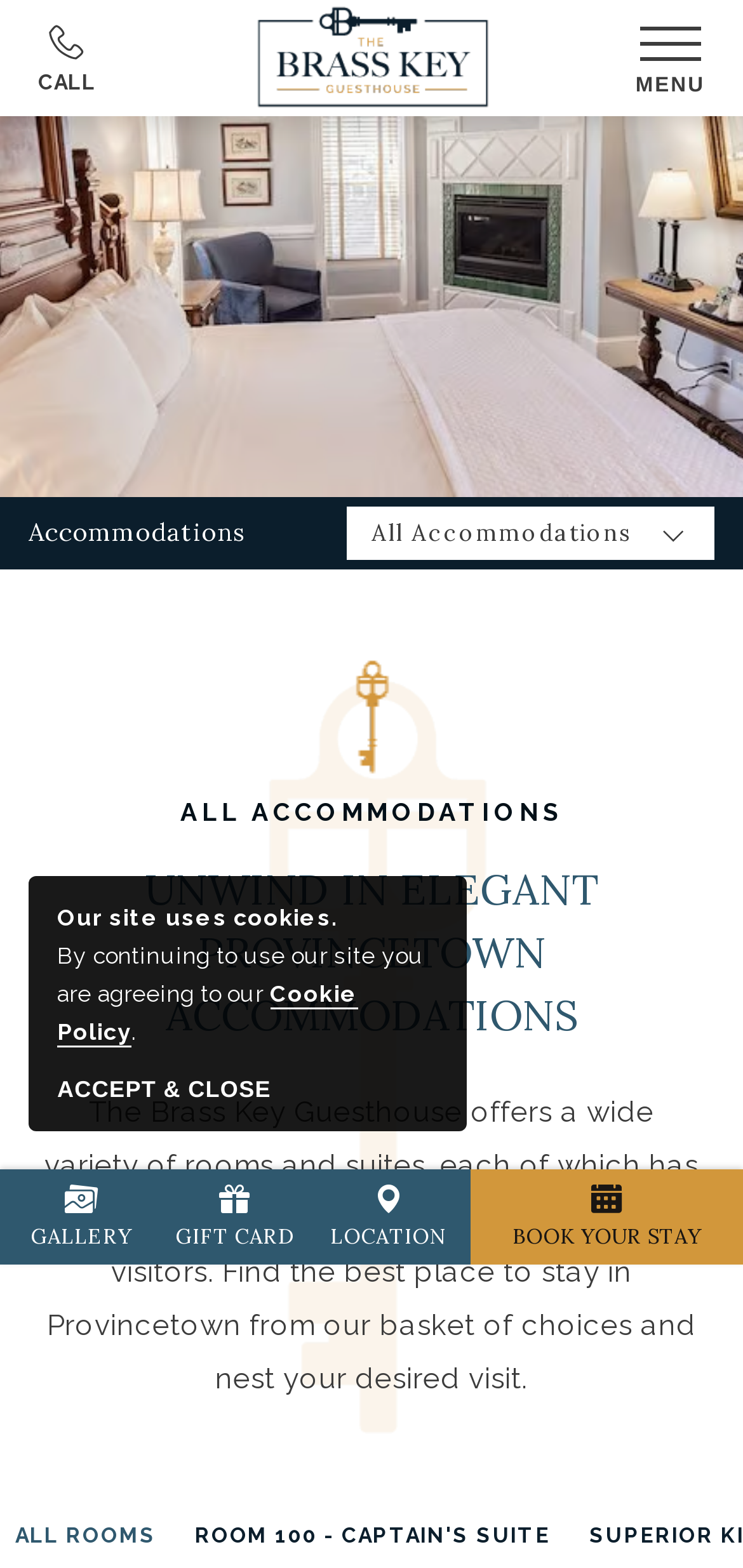Provide a one-word or short-phrase answer to the question:
What type of accommodations are offered?

Rooms and suites